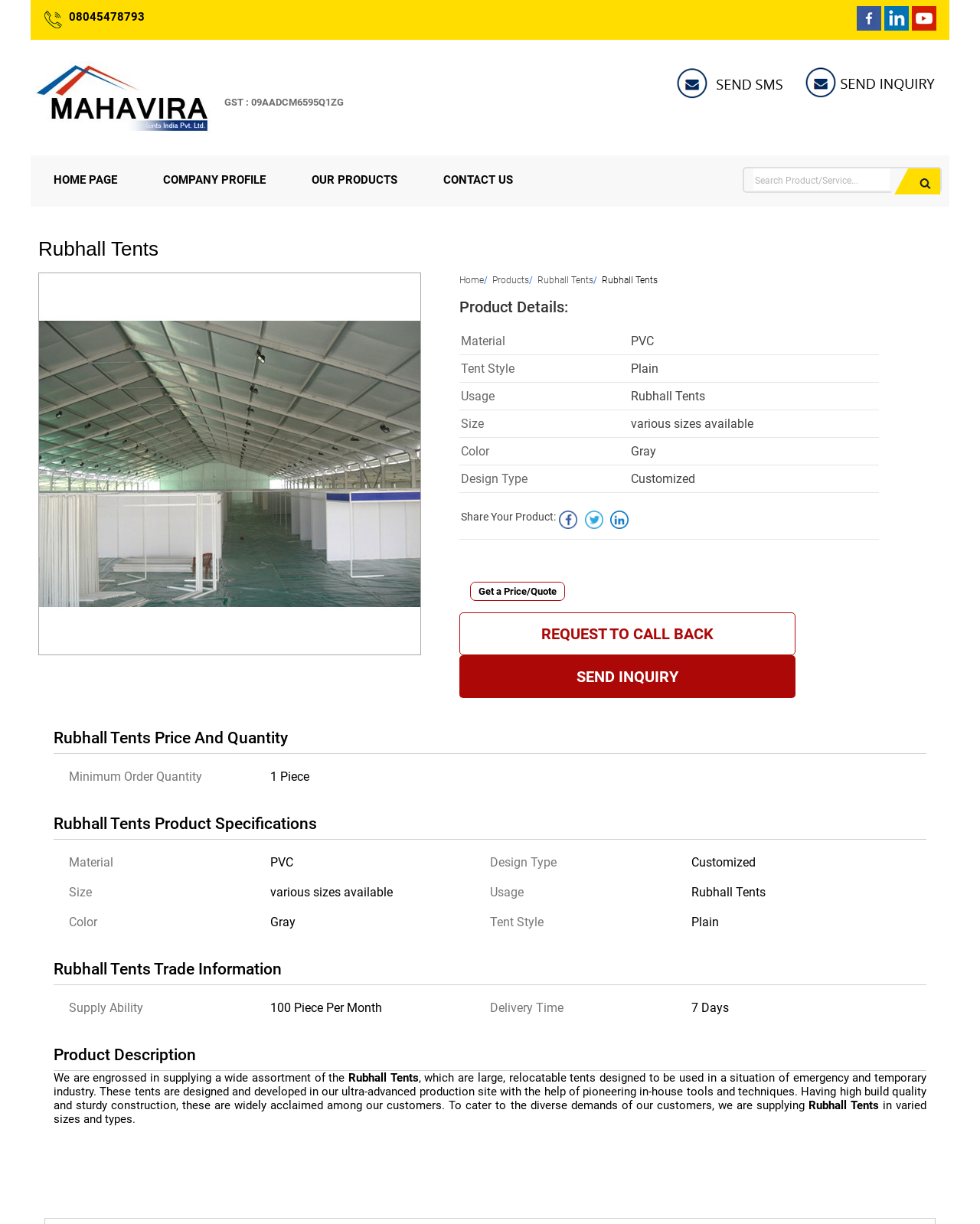Could you indicate the bounding box coordinates of the region to click in order to complete this instruction: "Get a price or quote for Rubhall Tents".

[0.48, 0.475, 0.577, 0.491]